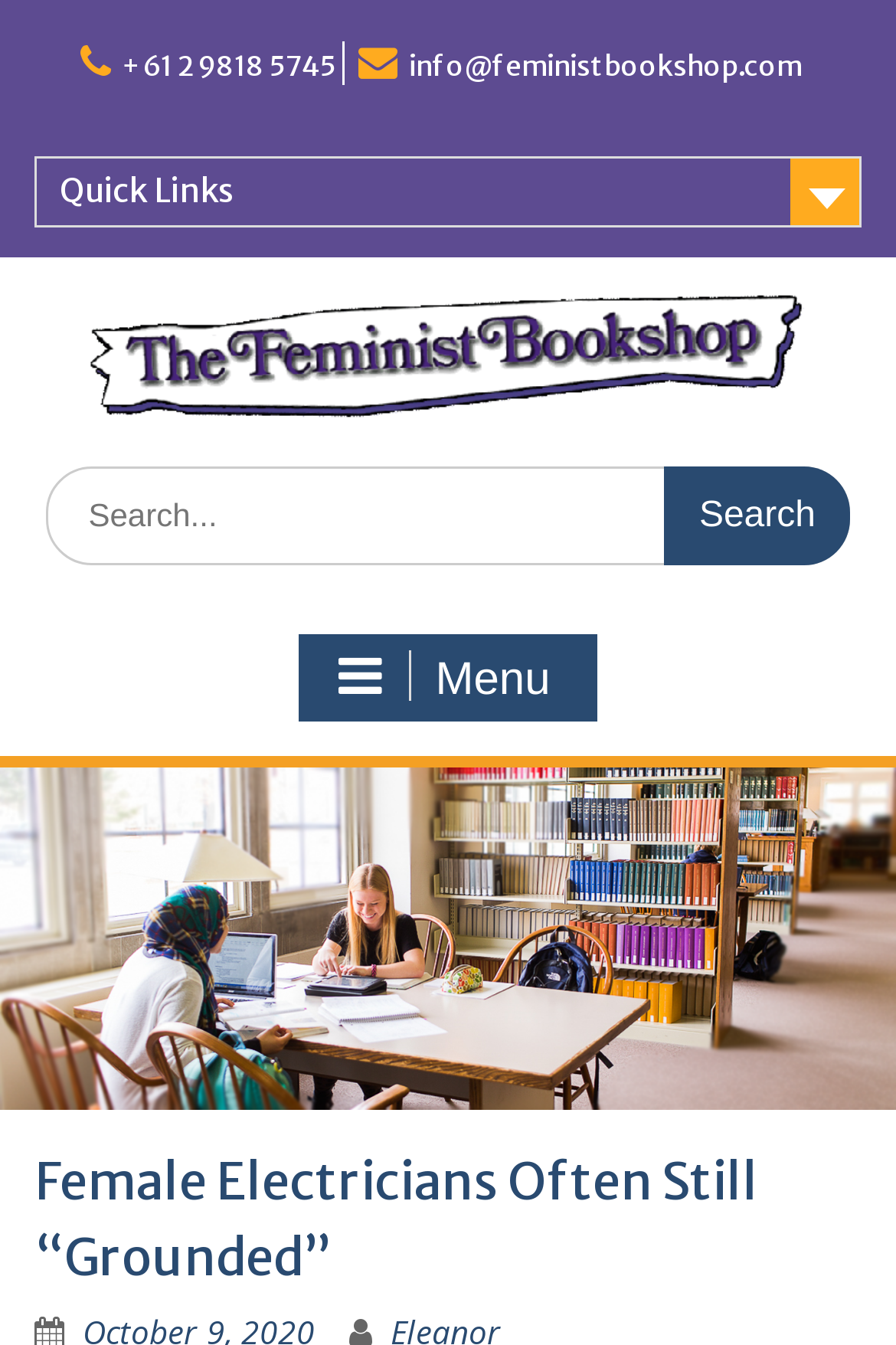Describe every aspect of the webpage comprehensively.

The webpage is about female electricians in Sydney from a feminist perspective, focusing on women and girls in the trades. At the top left, there is a phone number "+61 2 9818 5745" and an email address "info@feministbookshop.com" on the top right. Below these, there is a "Quick Links" section on the left and a "Feminist Bookshop" link with an accompanying image on the right. 

A search bar is located in the middle, consisting of a "Search for:" label, a search box, and a "Search" button on the right. To the right of the search bar, there is a "Menu" button with an icon. 

The main content of the webpage is an article that takes up most of the page. At the top of the article, there is a slider with an image, and a heading "Female Electricians Often Still “Grounded”" is placed at the bottom of the slider.